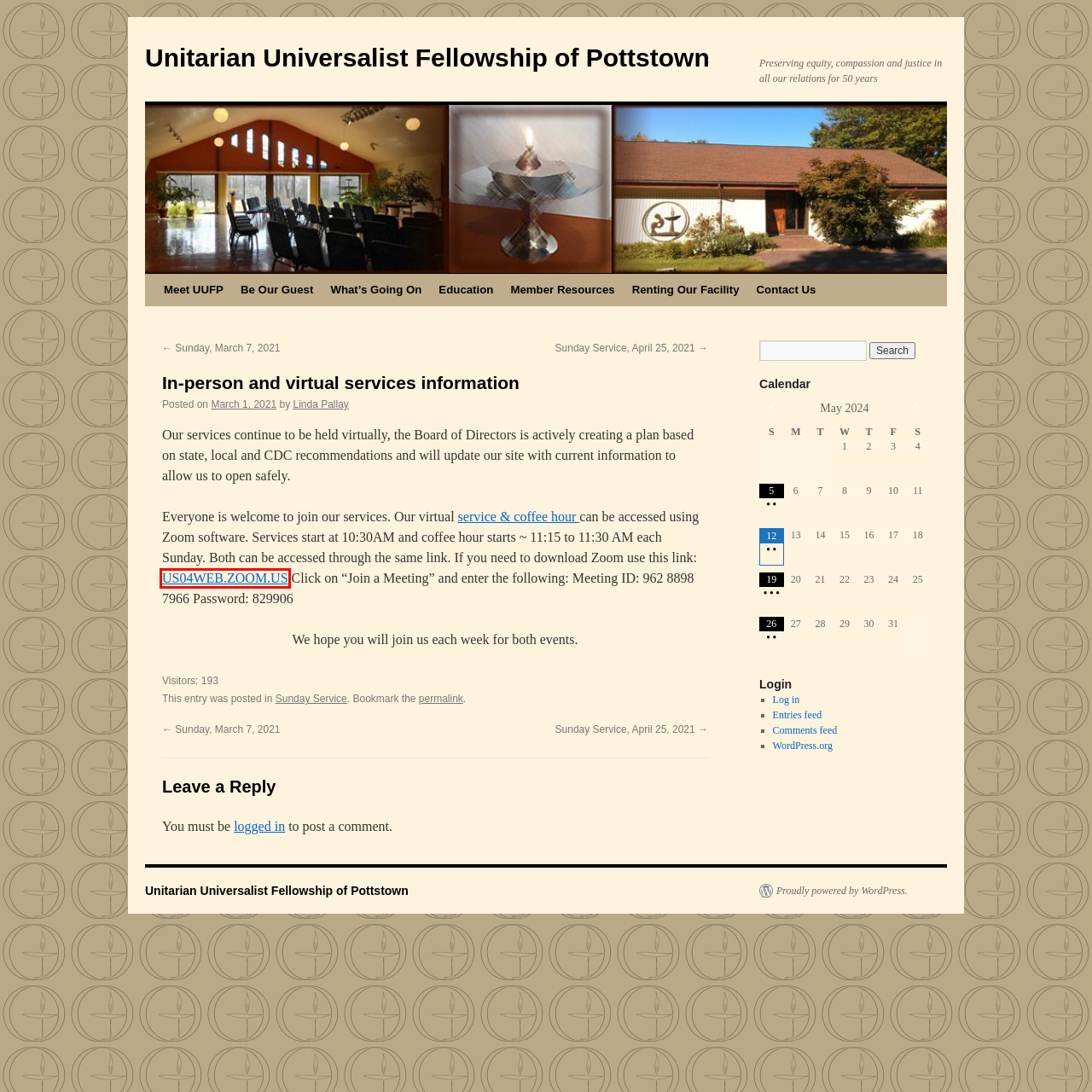Examine the screenshot of a webpage with a red bounding box around a UI element. Your task is to identify the webpage description that best corresponds to the new webpage after clicking the specified element. The given options are:
A. Unitarian Universalist Fellowship of Pottstown
B. Sunday, March 7, 2021 | Unitarian Universalist Fellowship of Pottstown
C. Comments for Unitarian Universalist Fellowship of Pottstown
D. One platform to connect | Zoom
E. Sunday Service, April 25, 2021 | Unitarian Universalist Fellowship of Pottstown
F. Launch Meeting - Zoom
G. Member Resources | Unitarian Universalist Fellowship of Pottstown
H. Education | Unitarian Universalist Fellowship of Pottstown

D